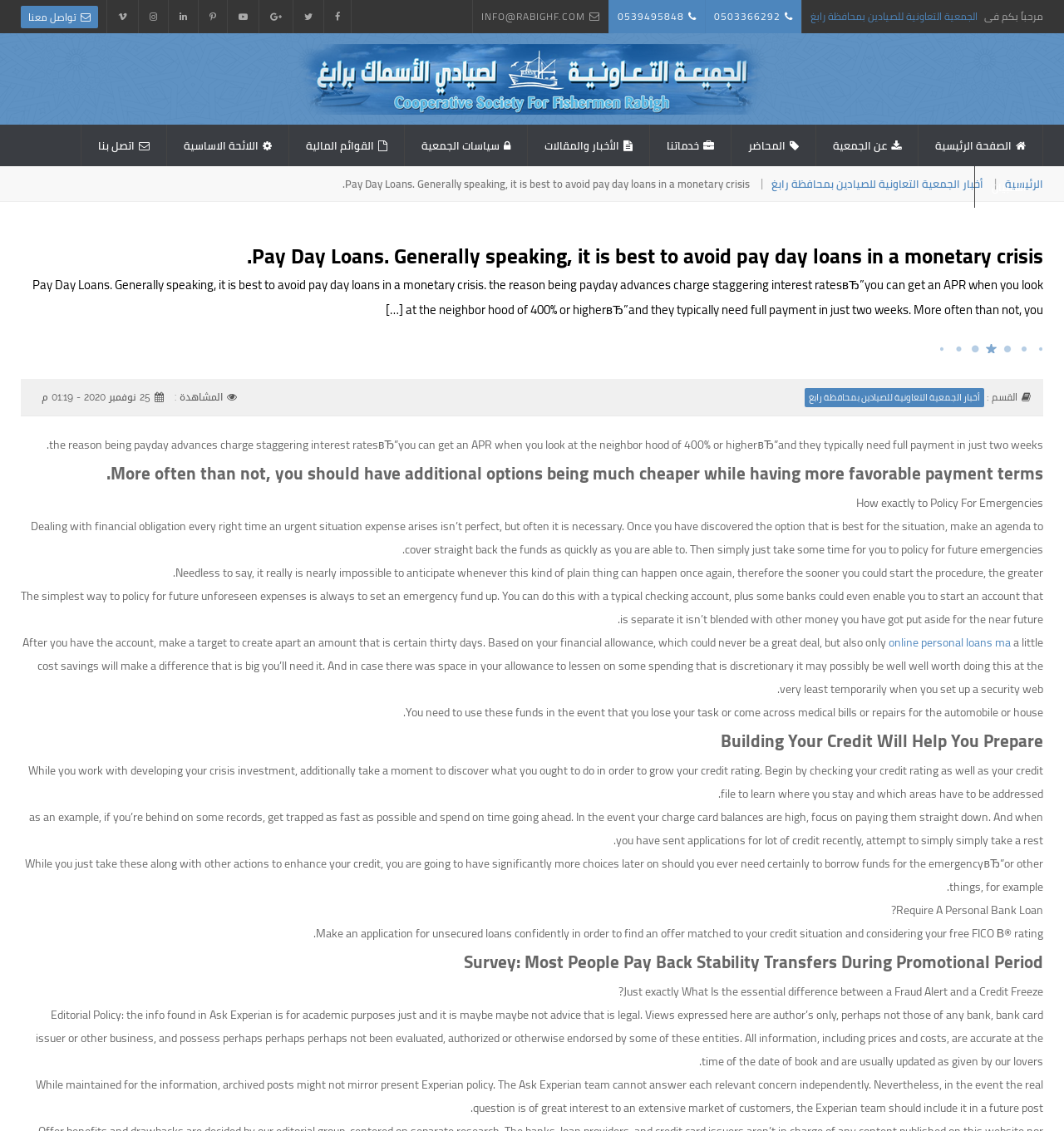Pinpoint the bounding box coordinates of the element you need to click to execute the following instruction: "View the news of the cooperative association". The bounding box should be represented by four float numbers between 0 and 1, in the format [left, top, right, bottom].

[0.725, 0.147, 0.924, 0.178]